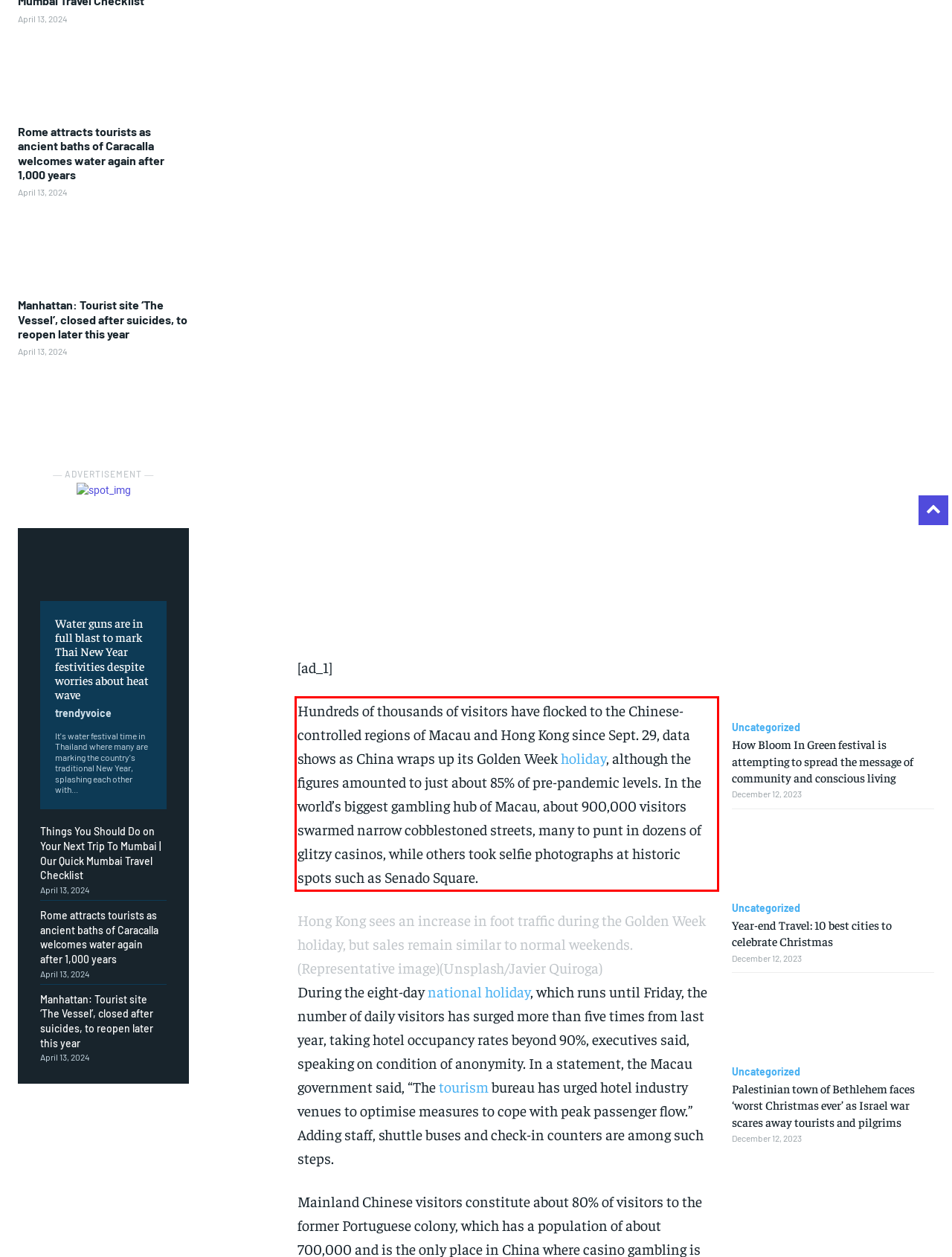Extract and provide the text found inside the red rectangle in the screenshot of the webpage.

Hundreds of thousands of visitors have flocked to the Chinese-controlled regions of Macau and Hong Kong since Sept. 29, data shows as China wraps up its Golden Week holiday, although the figures amounted to just about 85% of pre-pandemic levels. In the world’s biggest gambling hub of Macau, about 900,000 visitors swarmed narrow cobblestoned streets, many to punt in dozens of glitzy casinos, while others took selfie photographs at historic spots such as Senado Square.